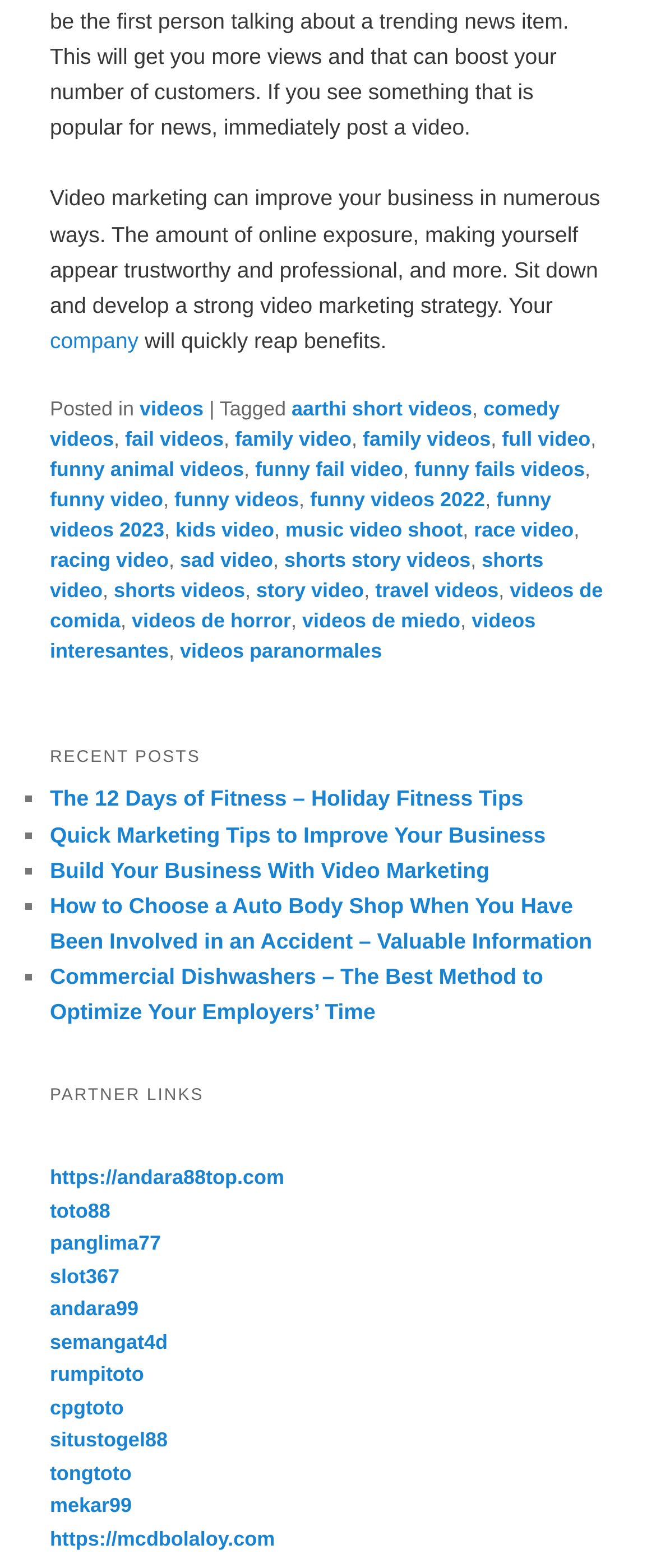Locate the bounding box coordinates of the clickable area to execute the instruction: "Visit the 'videos de comida' page". Provide the coordinates as four float numbers between 0 and 1, represented as [left, top, right, bottom].

[0.076, 0.369, 0.919, 0.403]